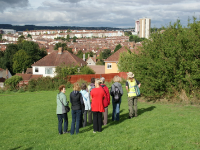Explain what is happening in the image with elaborate details.

In this engaging scene, a group of walkers is gathered on a grassy hill, enjoying the outdoors and the beautiful view it offers. Among them, a guide, dressed in a bright yellow vest, appears to be sharing insights about the surroundings. The backdrop features a picturesque urban landscape with houses nestled amongst green trees, and a high-rise building visible in the distance. This image captures the essence of community and exploration, highlighting the organization of local walks, including the popular 'St George Park Stroll', which takes place monthly and encourages participants to appreciate their environment while enjoying leisurely walks together.